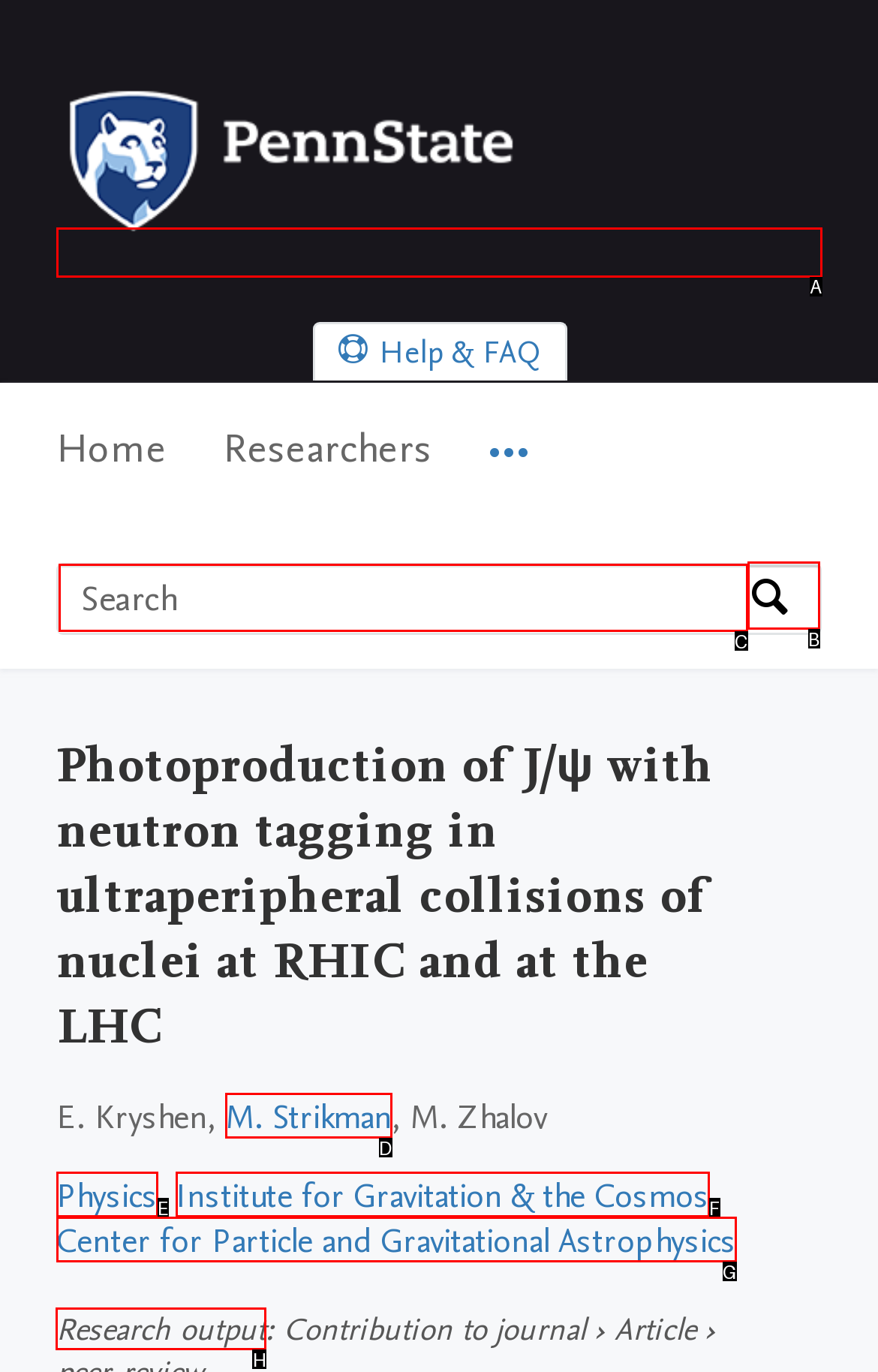Choose the letter of the option you need to click to View research output. Answer with the letter only.

H